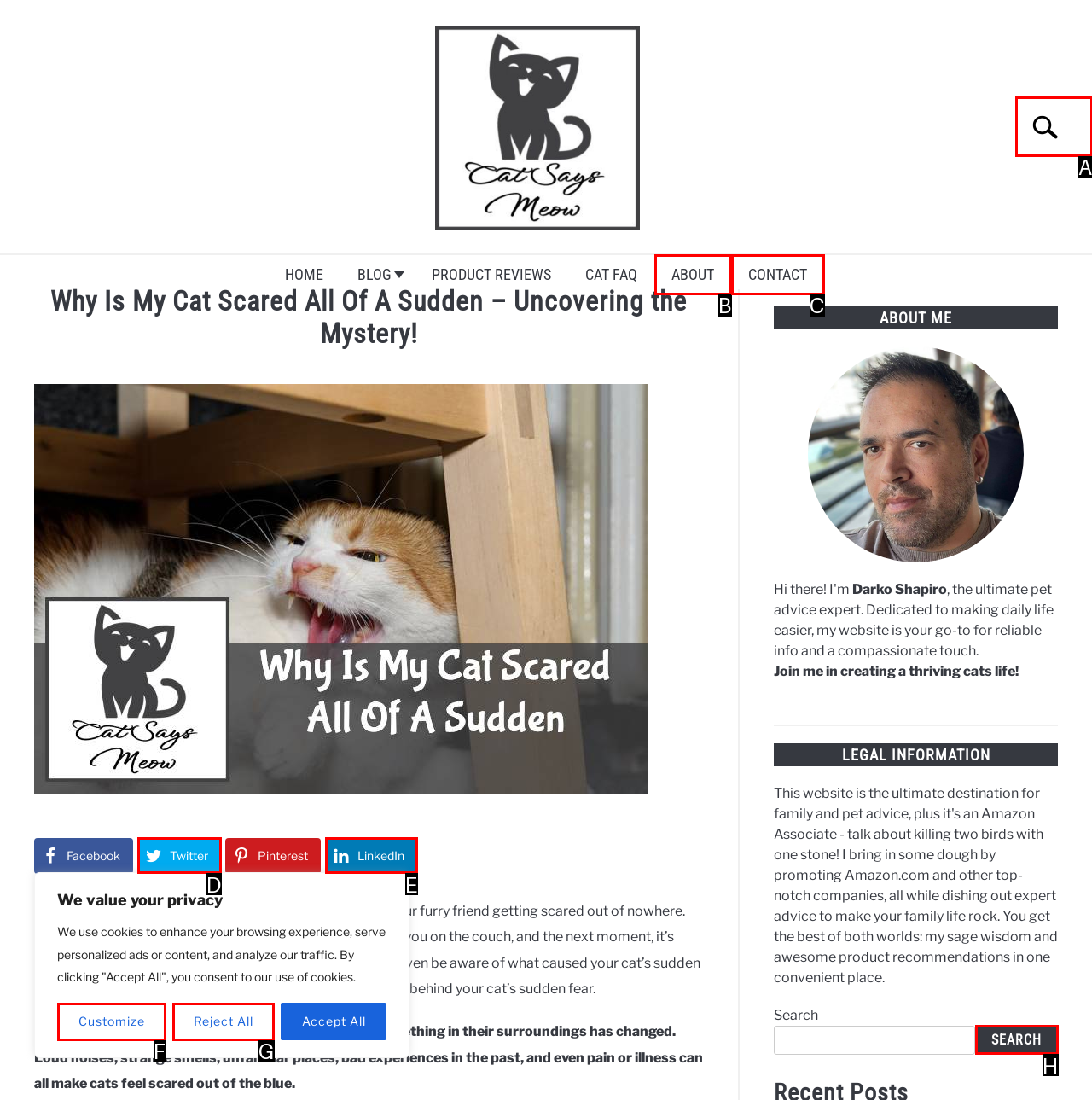Identify the HTML element you need to click to achieve the task: Search for something. Respond with the corresponding letter of the option.

A